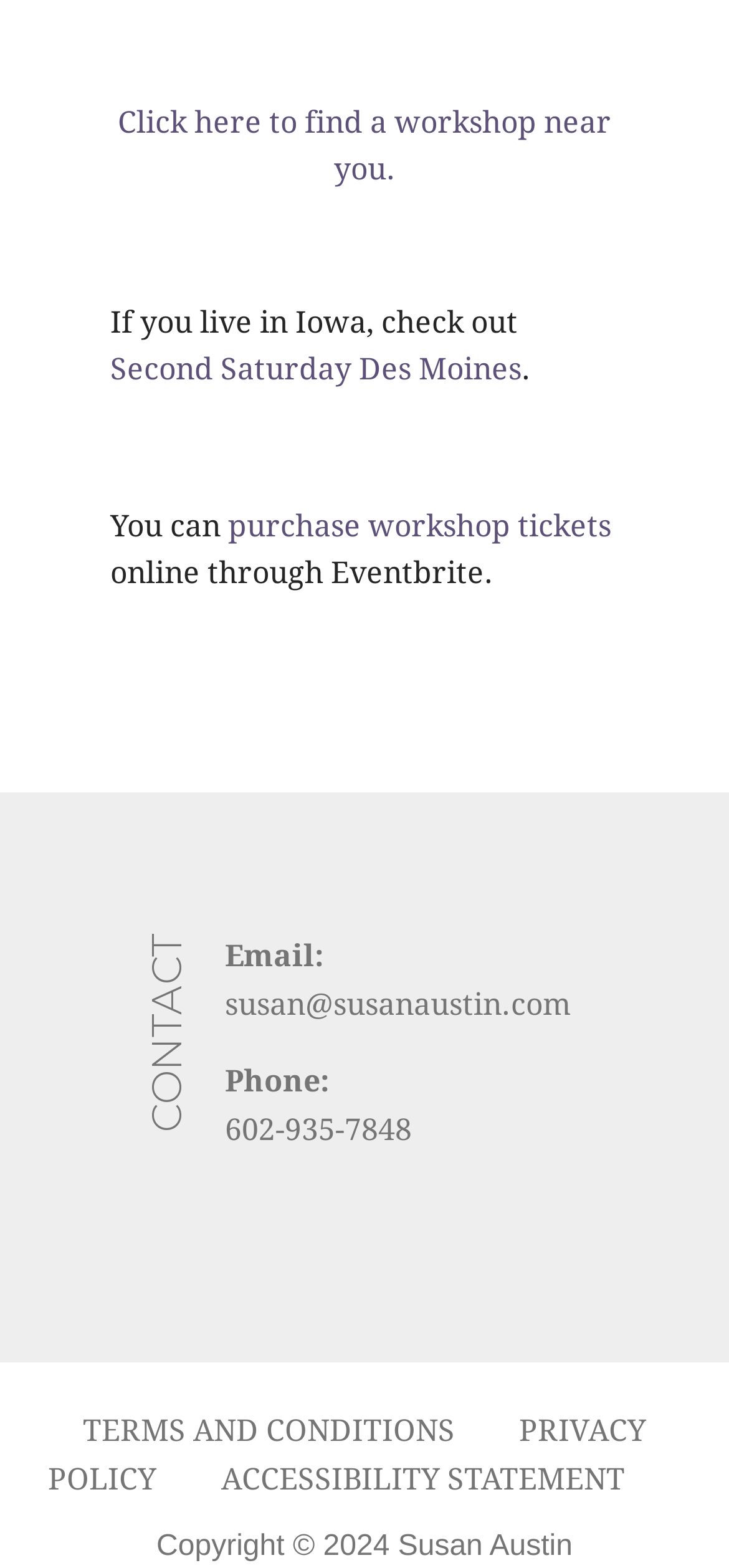Reply to the question with a brief word or phrase: What is the phone number to contact Susan Austin?

602-935-7848